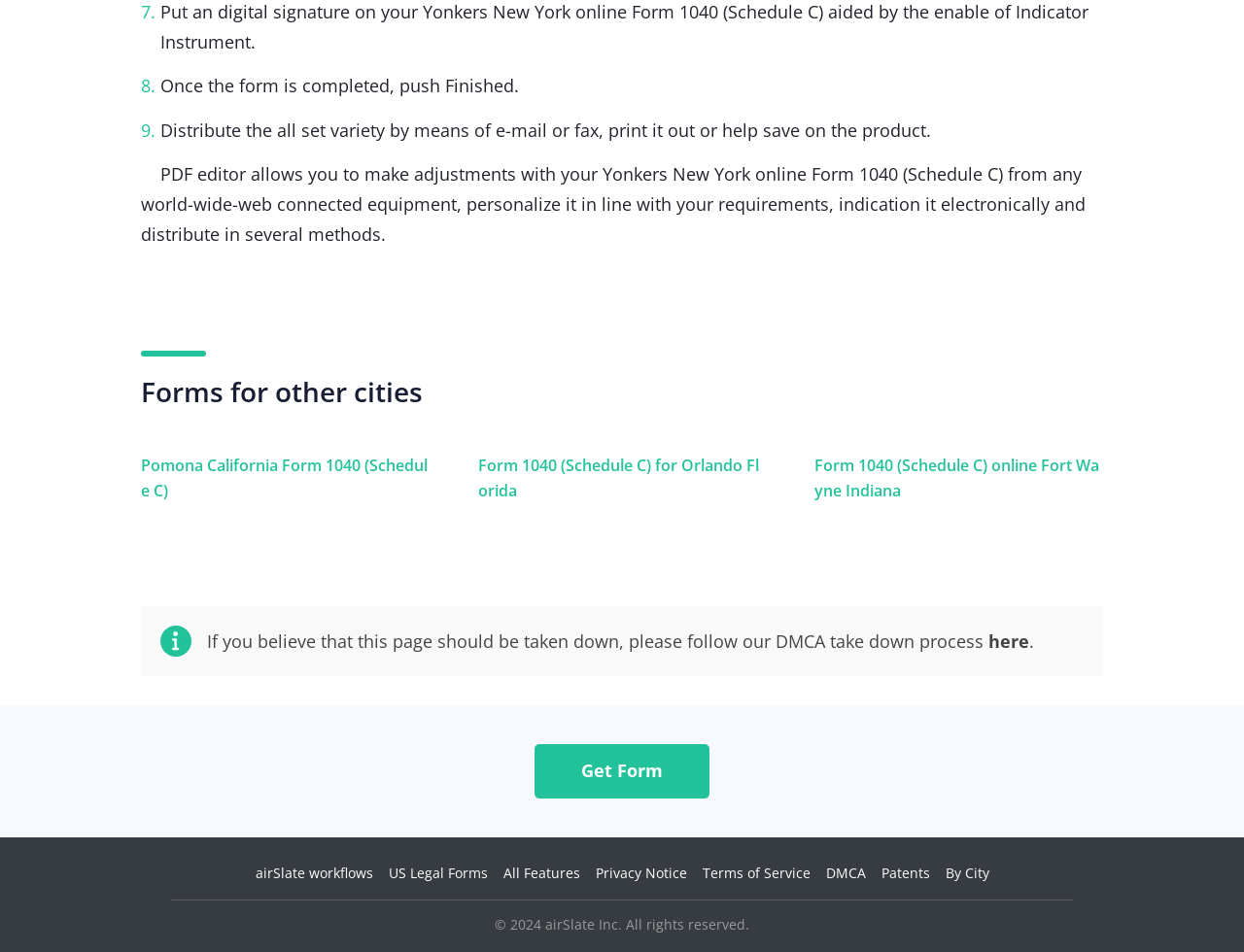How many cities are listed for Form 1040 (Schedule C)?
Answer the question in a detailed and comprehensive manner.

By examining the links under the 'Forms for other cities' heading, I can see that there are three cities listed: Pomona California, Orlando Florida, and Fort Wayne Indiana.